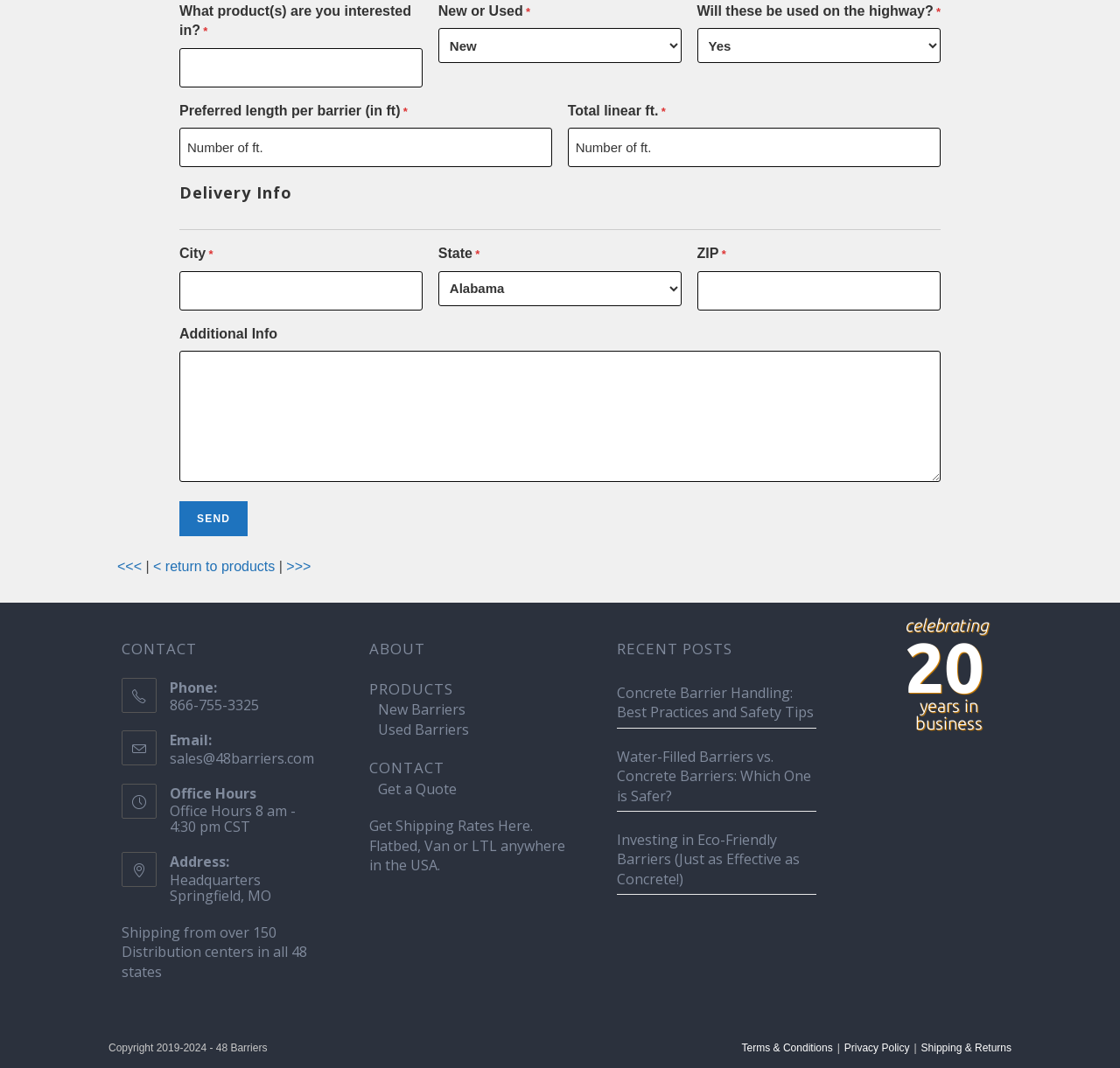Please find the bounding box for the following UI element description. Provide the coordinates in (top-left x, top-left y, bottom-right x, bottom-right y) format, with values between 0 and 1: Terms & Conditions

[0.662, 0.975, 0.743, 0.987]